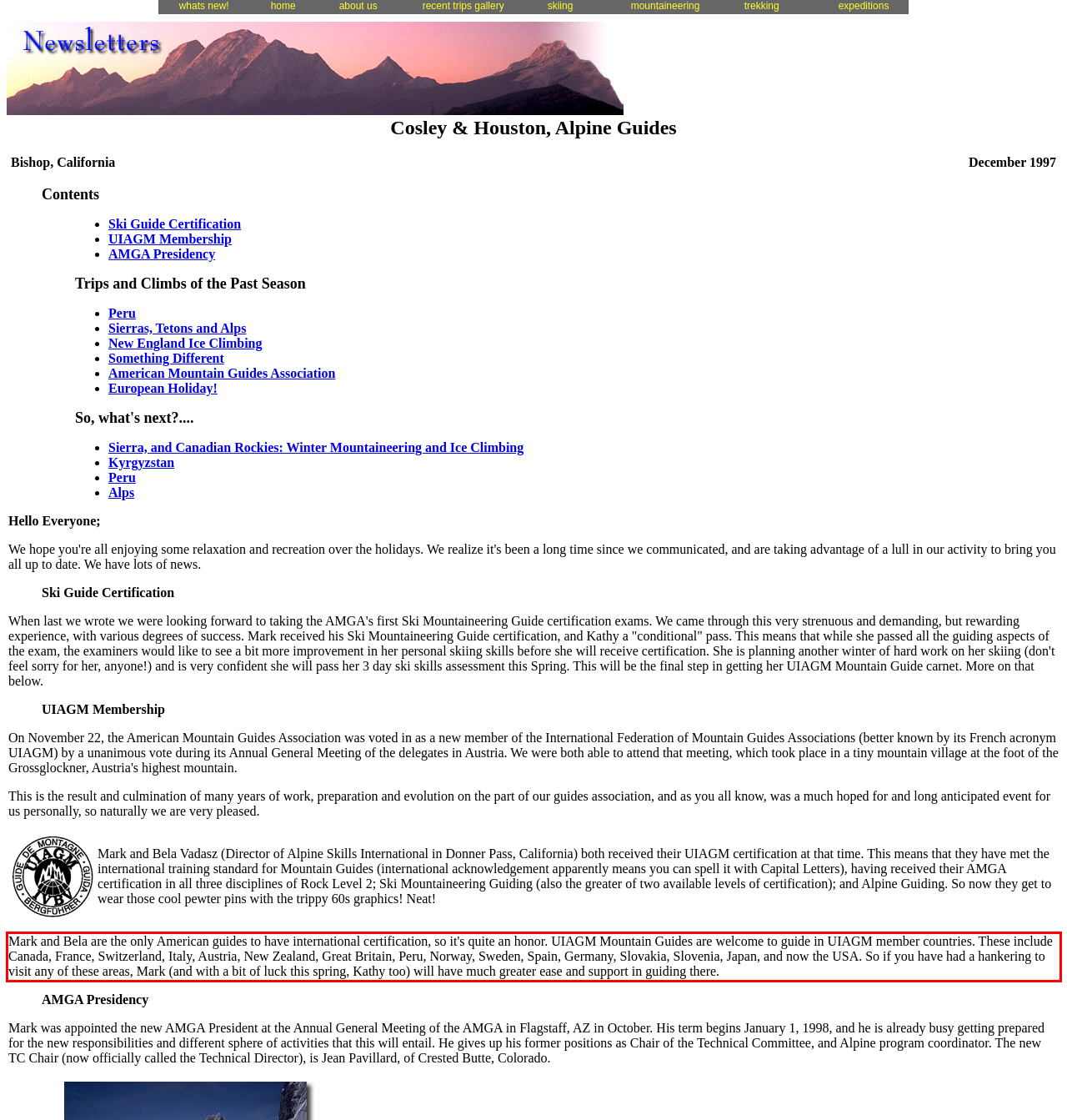Using the provided screenshot of a webpage, recognize and generate the text found within the red rectangle bounding box.

Mark and Bela are the only American guides to have international certification, so it's quite an honor. UIAGM Mountain Guides are welcome to guide in UIAGM member countries. These include Canada, France, Switzerland, Italy, Austria, New Zealand, Great Britain, Peru, Norway, Sweden, Spain, Germany, Slovakia, Slovenia, Japan, and now the USA. So if you have had a hankering to visit any of these areas, Mark (and with a bit of luck this spring, Kathy too) will have much greater ease and support in guiding there.